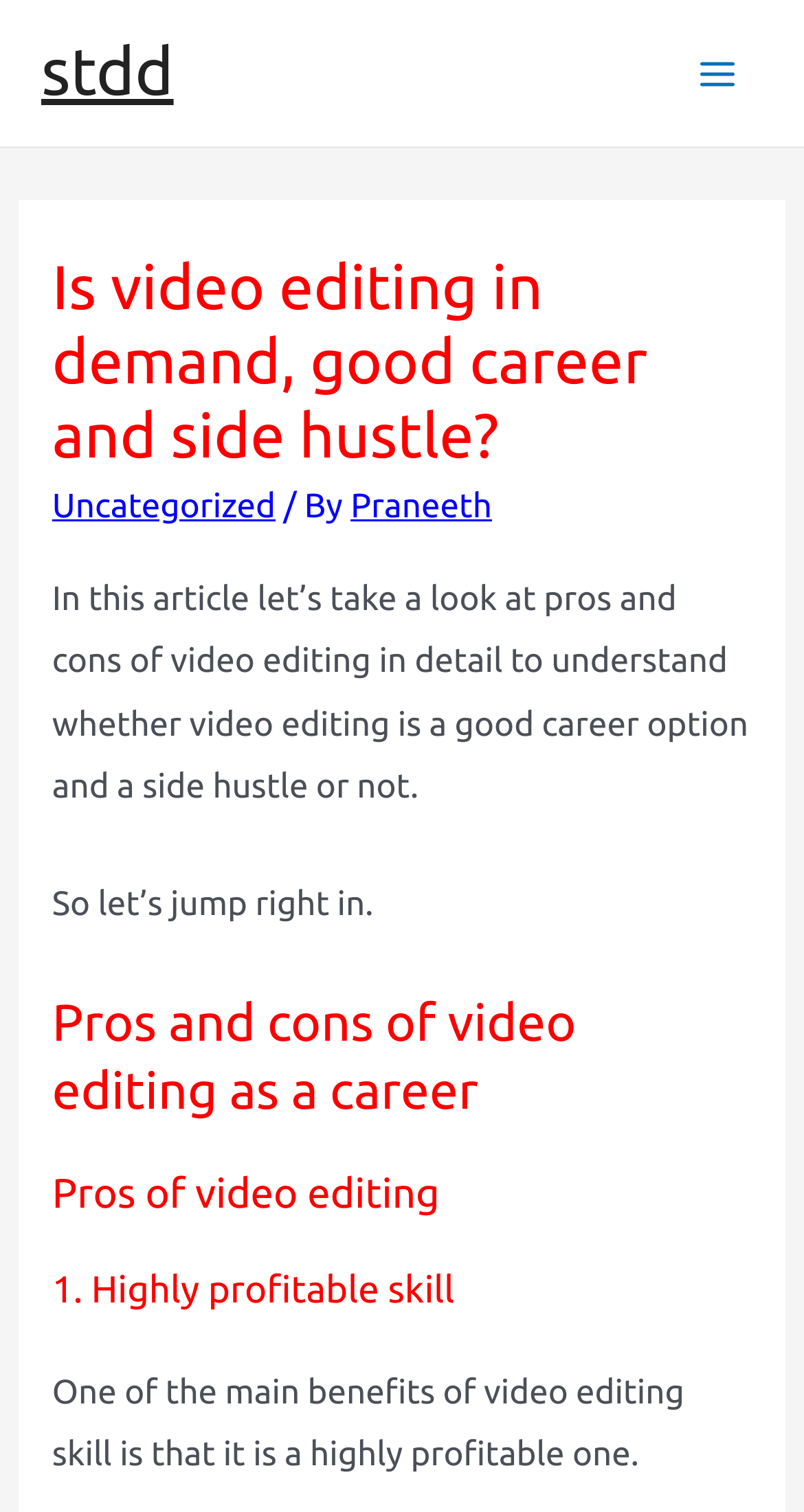Who is the author of this article?
Refer to the image and provide a concise answer in one word or phrase.

Praneeth